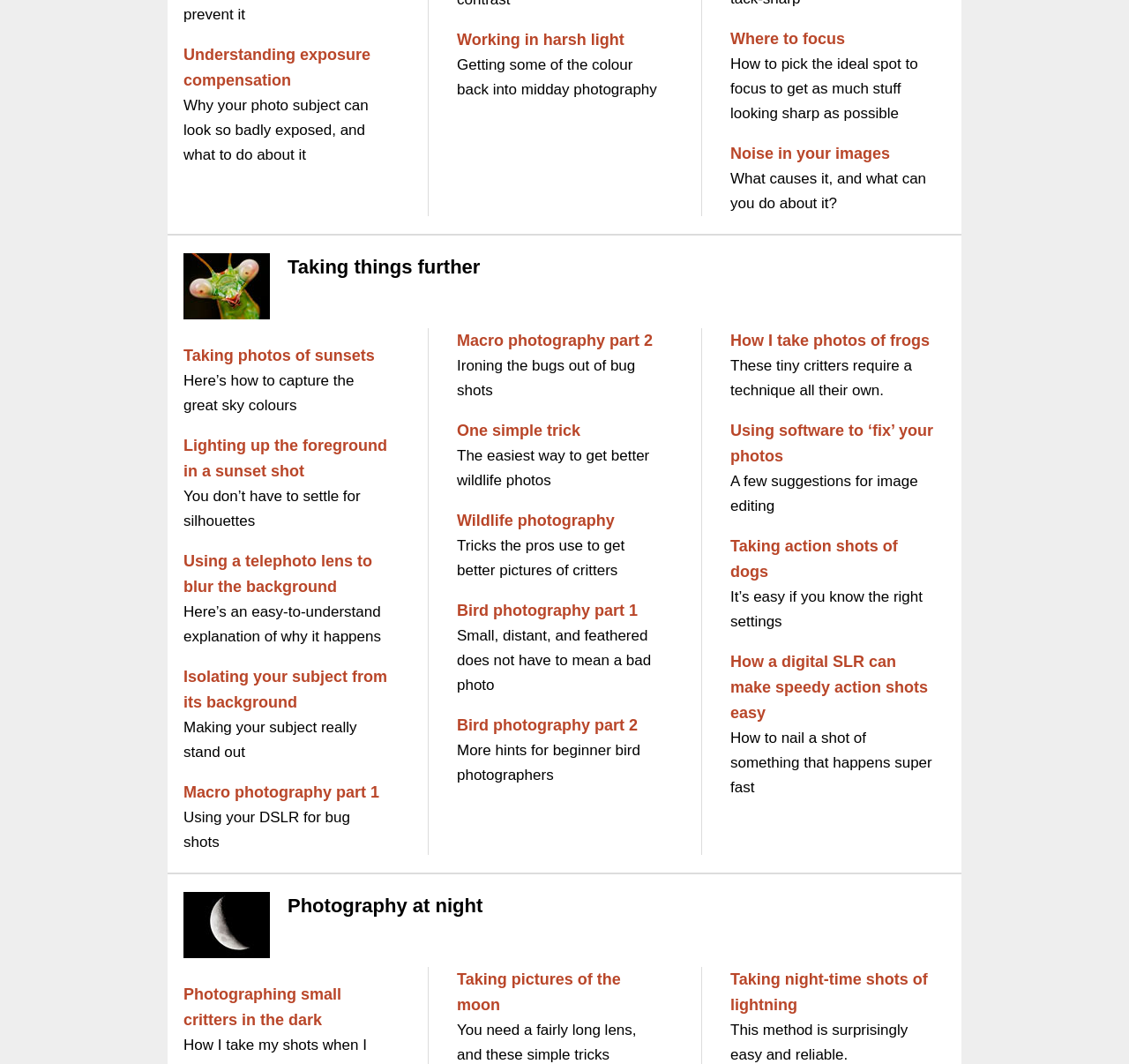What is the purpose of the link 'Using software to ‘fix’ your photos'?
Based on the image, provide a one-word or brief-phrase response.

Image editing